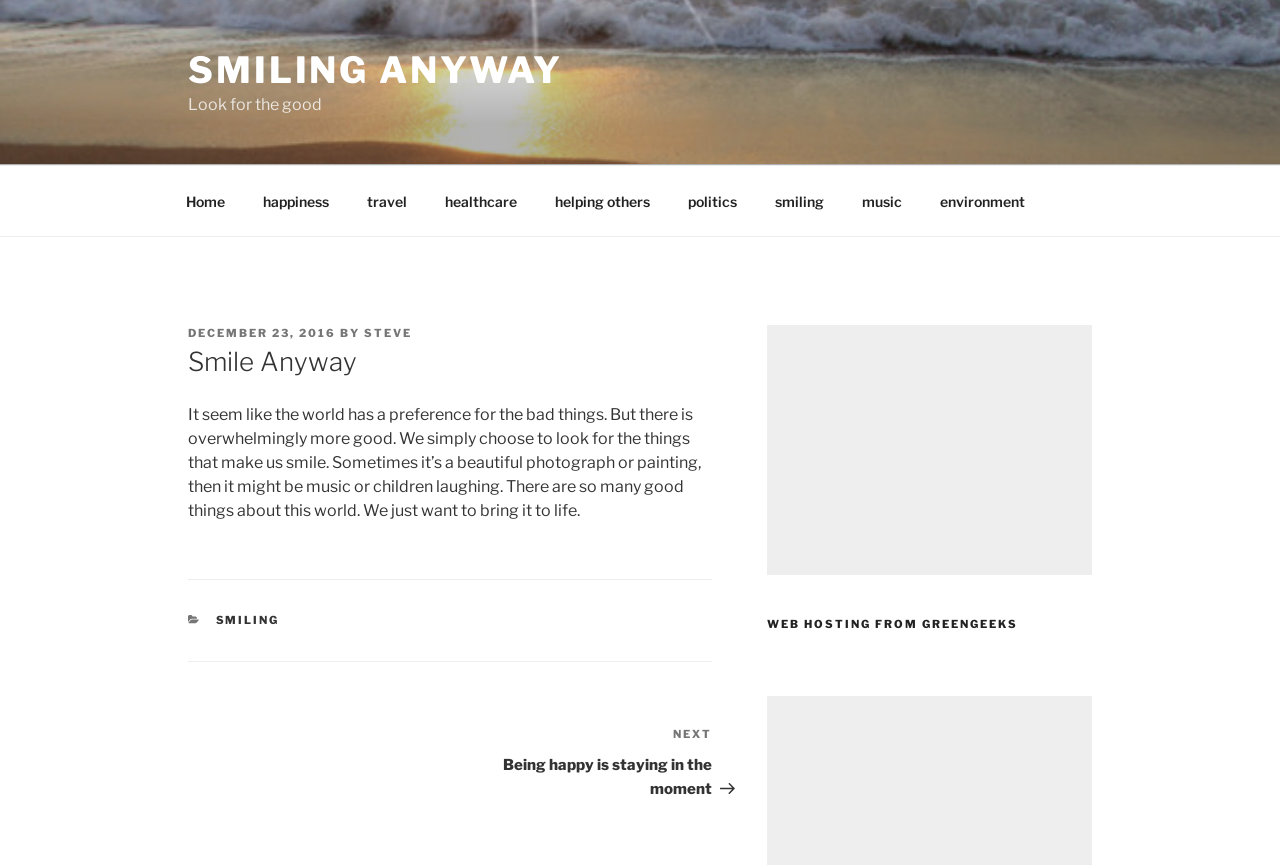Pinpoint the bounding box coordinates of the element you need to click to execute the following instruction: "Click on the 'SMILING' category". The bounding box should be represented by four float numbers between 0 and 1, in the format [left, top, right, bottom].

[0.168, 0.709, 0.218, 0.725]